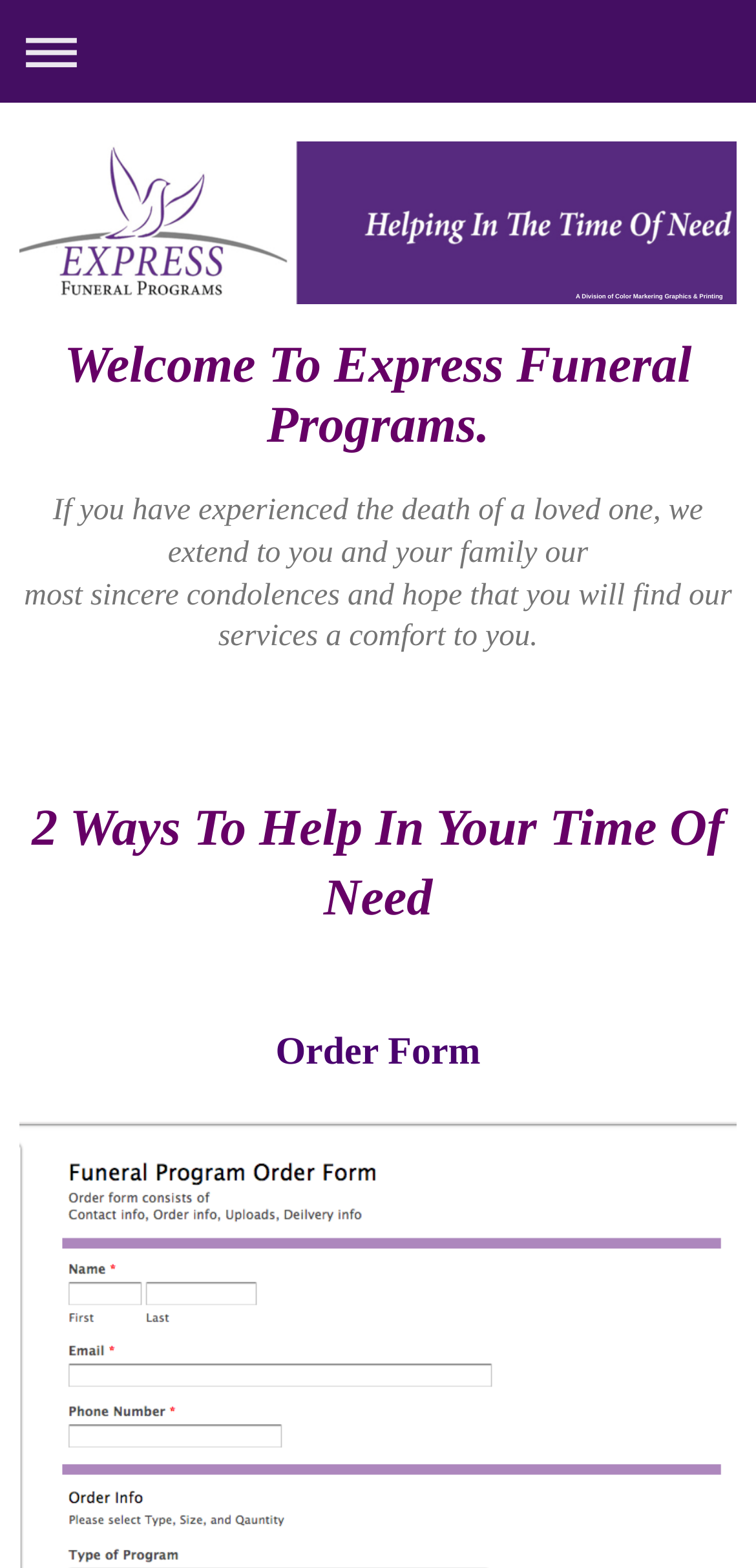What is the name of the form on the page?
Using the visual information, reply with a single word or short phrase.

Order Form